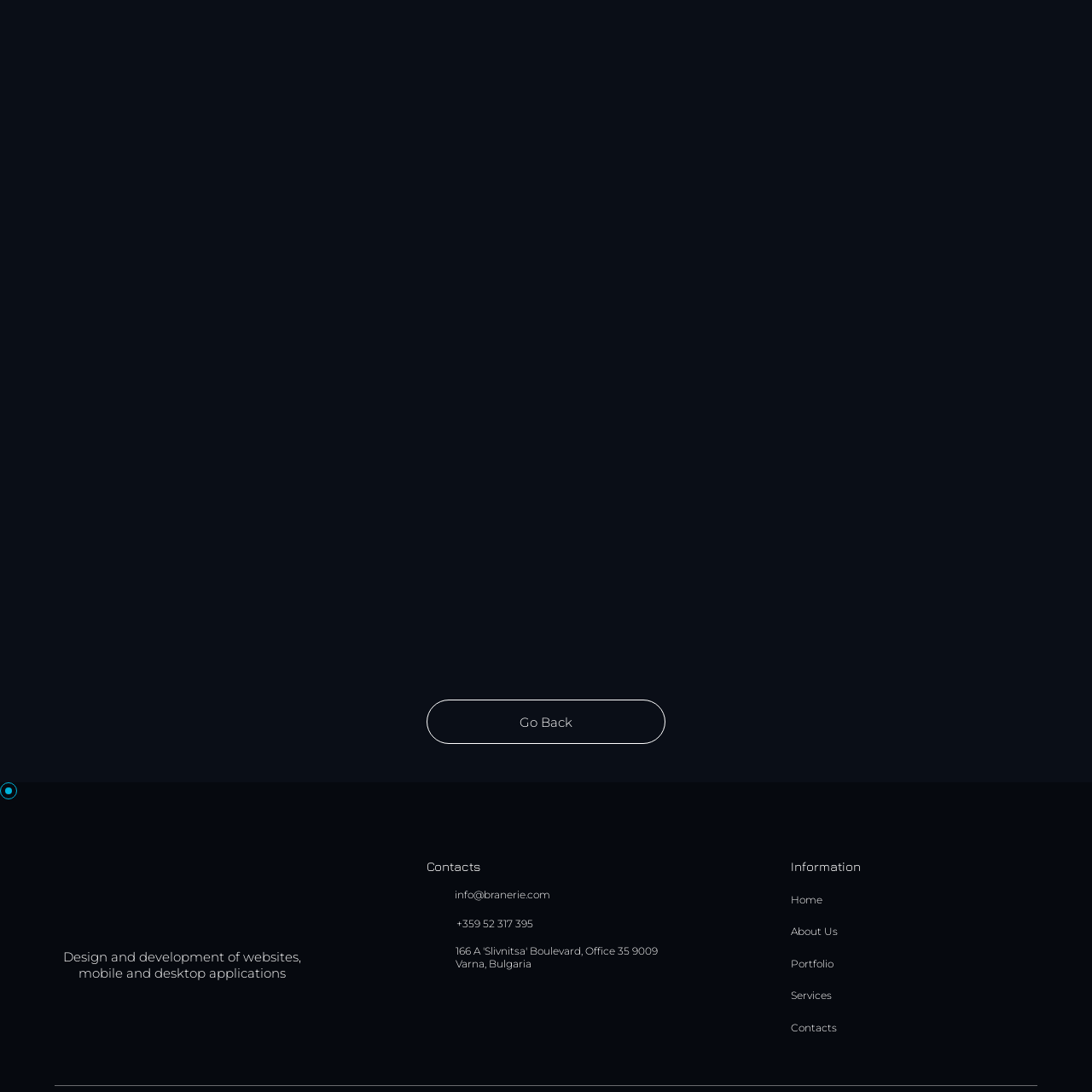View the part of the image marked by the red boundary and provide a one-word or short phrase answer to this question: 
What is the result of the website's redesign?

30% increase in traffic